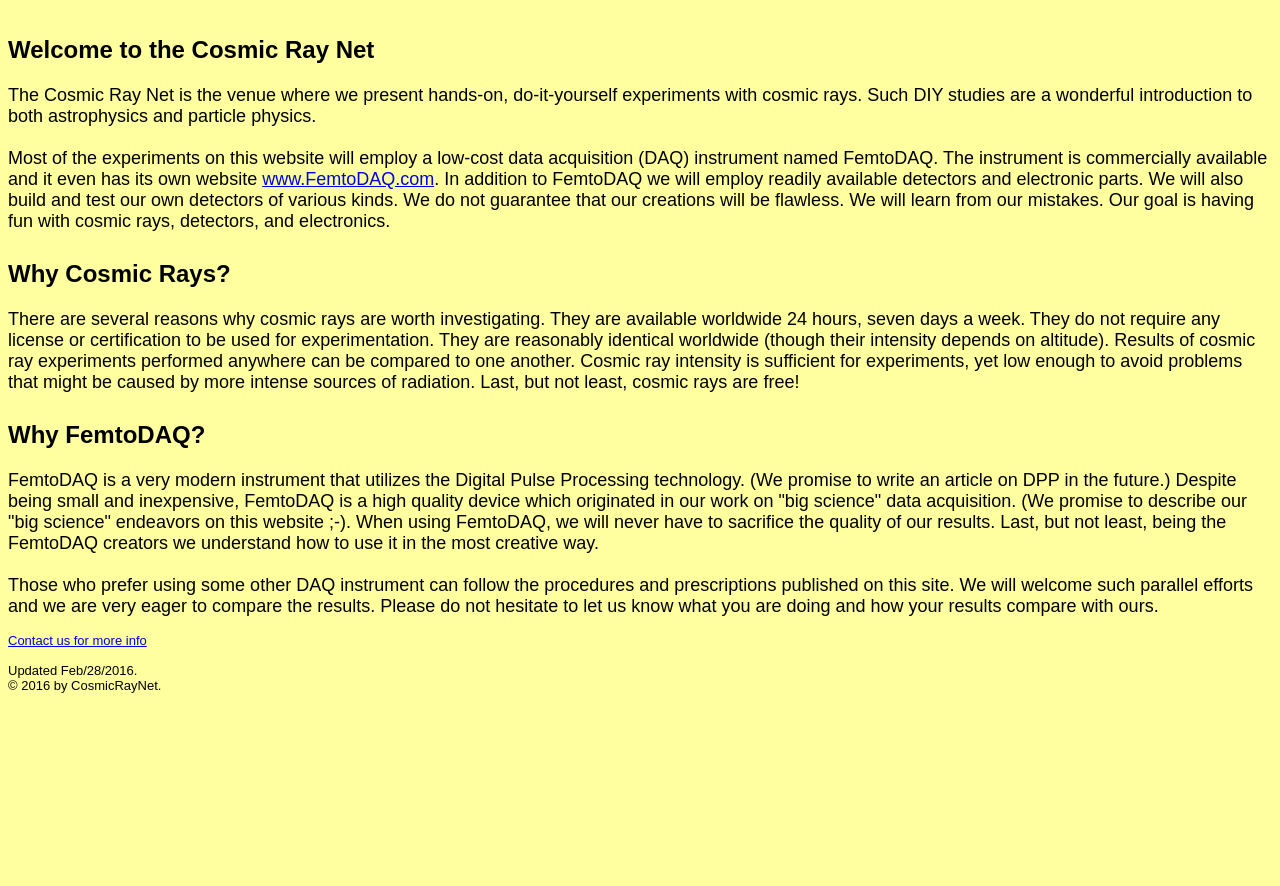Given the element description Get in touch!, predict the bounding box coordinates for the UI element in the webpage screenshot. The format should be (top-left x, top-left y, bottom-right x, bottom-right y), and the values should be between 0 and 1.

None